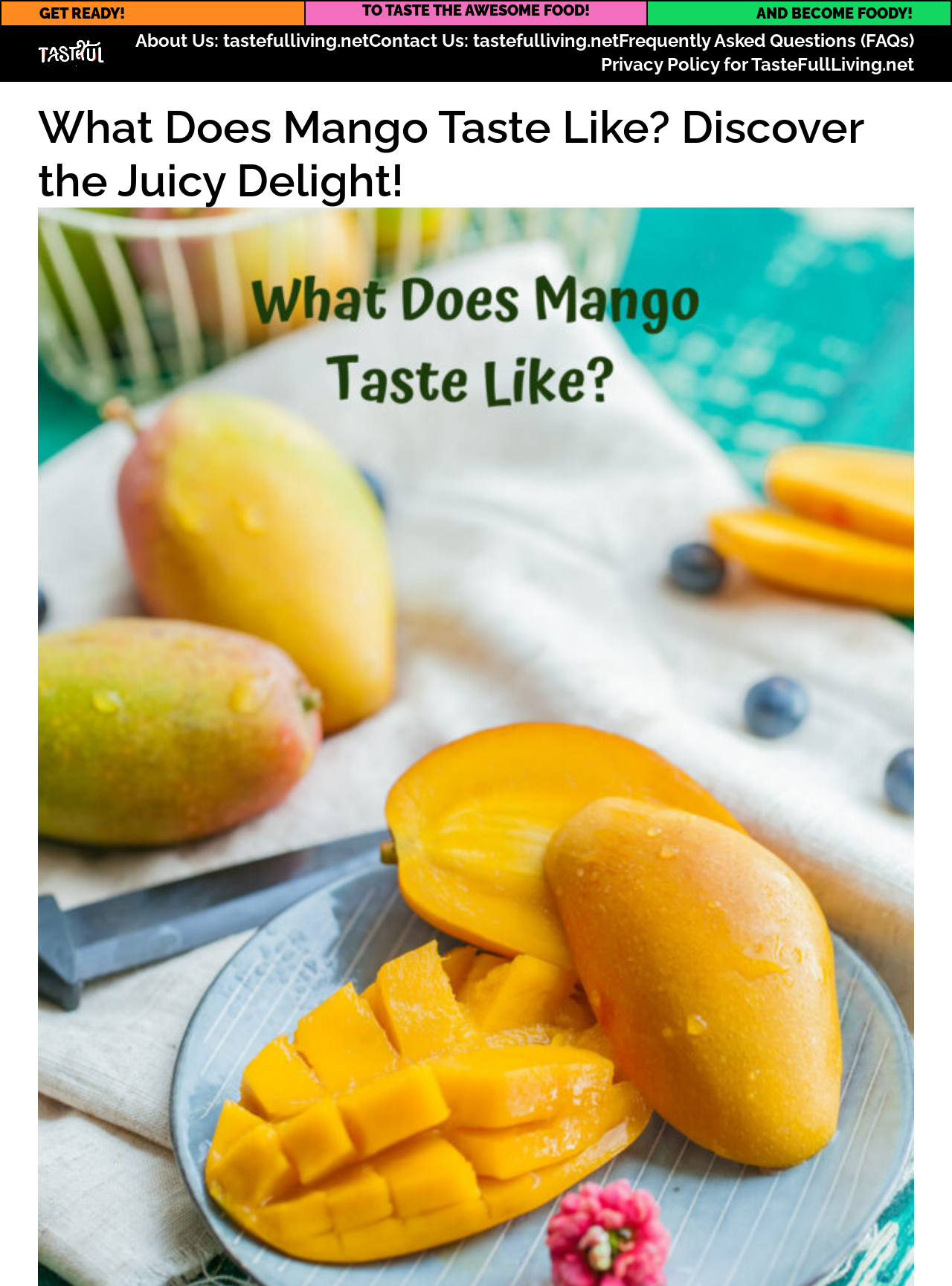What is the purpose of the link at the top-left corner?
From the image, provide a succinct answer in one word or a short phrase.

Unknown